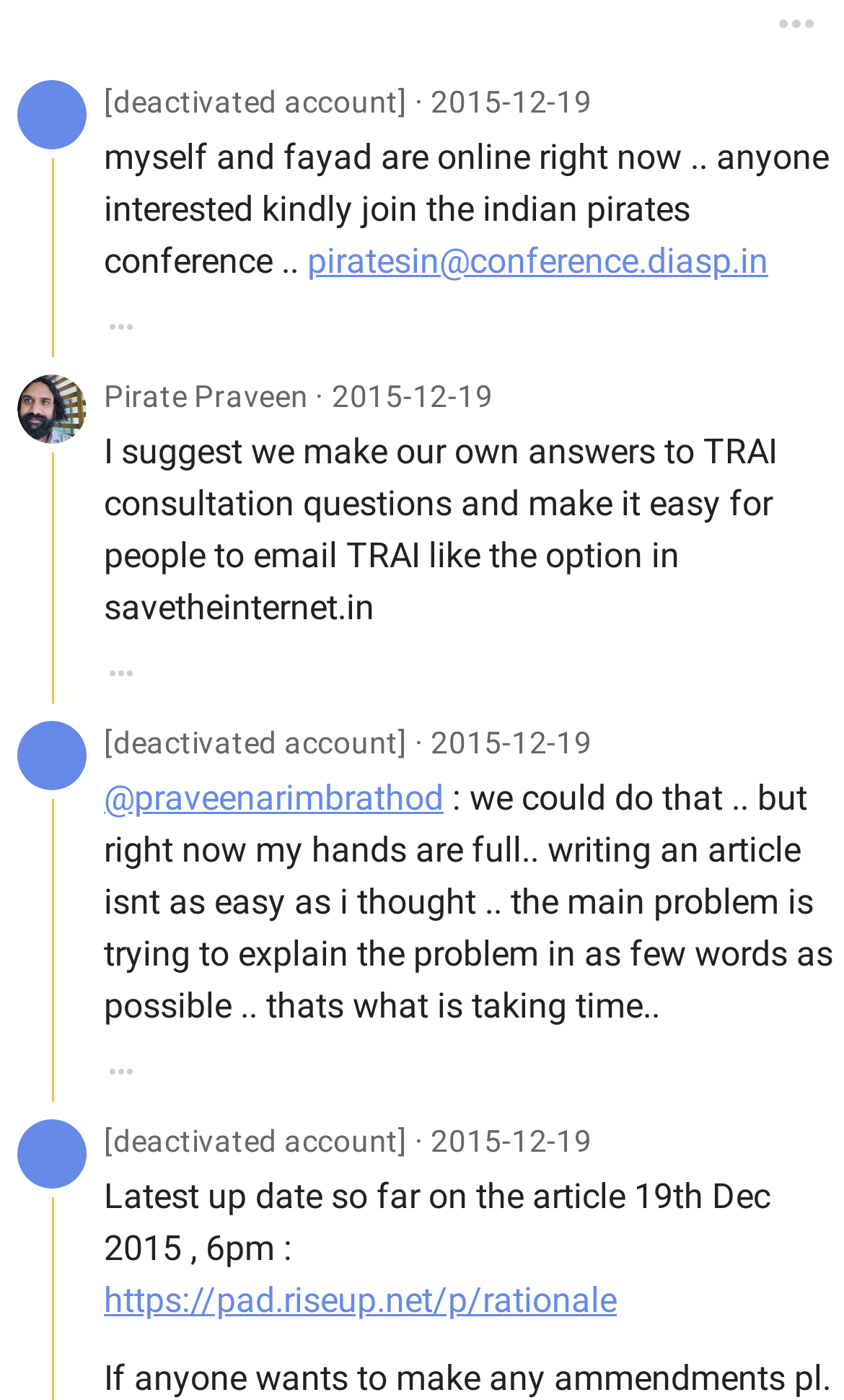Determine the bounding box coordinates for the area you should click to complete the following instruction: "Click on the 'More actions' button".

[0.108, 0.212, 0.179, 0.255]